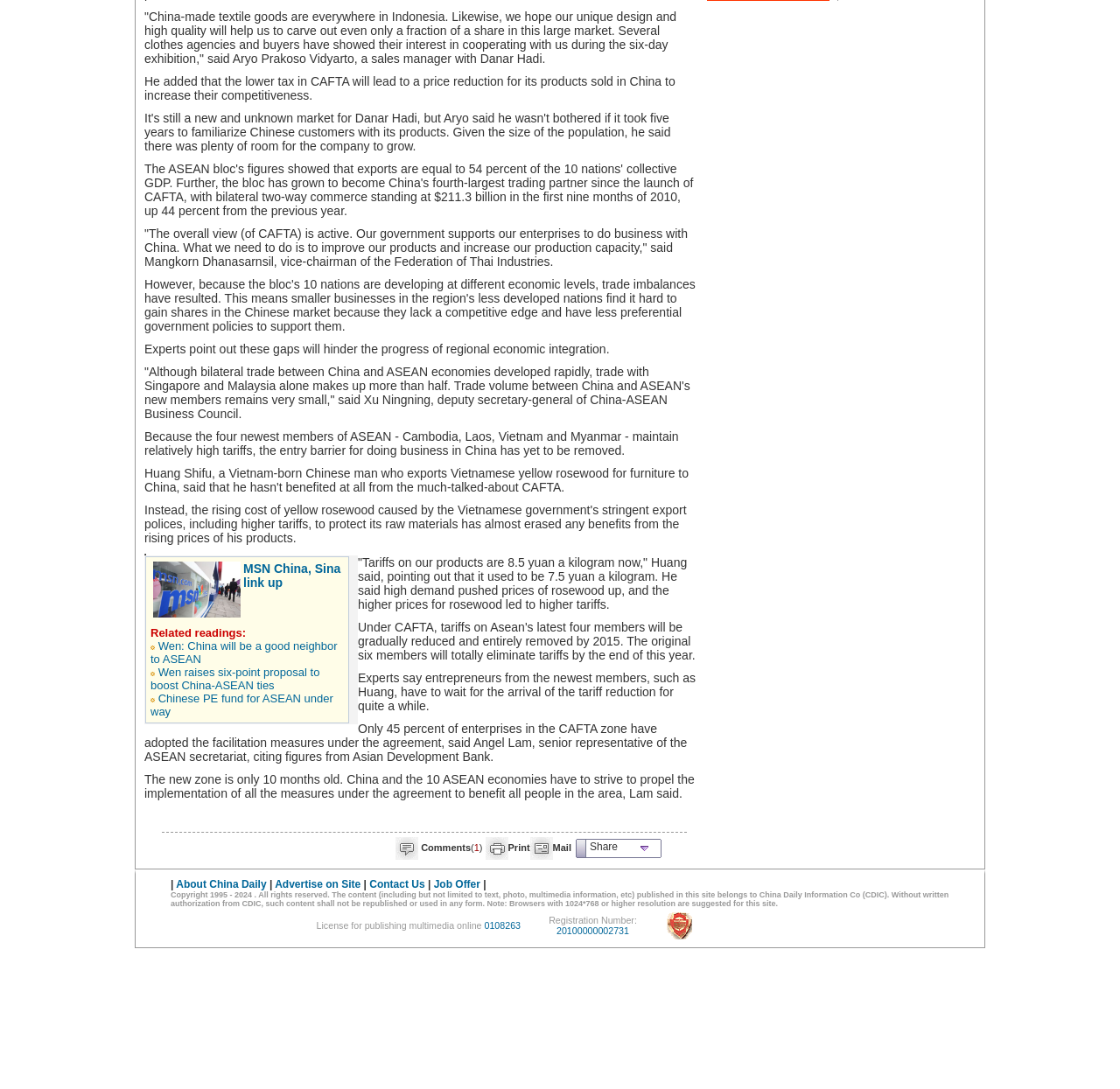Who is the sales manager quoted in the article?
Please respond to the question with a detailed and informative answer.

The article quotes Aryo Prakoso Vidyarto, a sales manager with Danar Hadi, discussing the potential benefits of the free trade deal for his company.